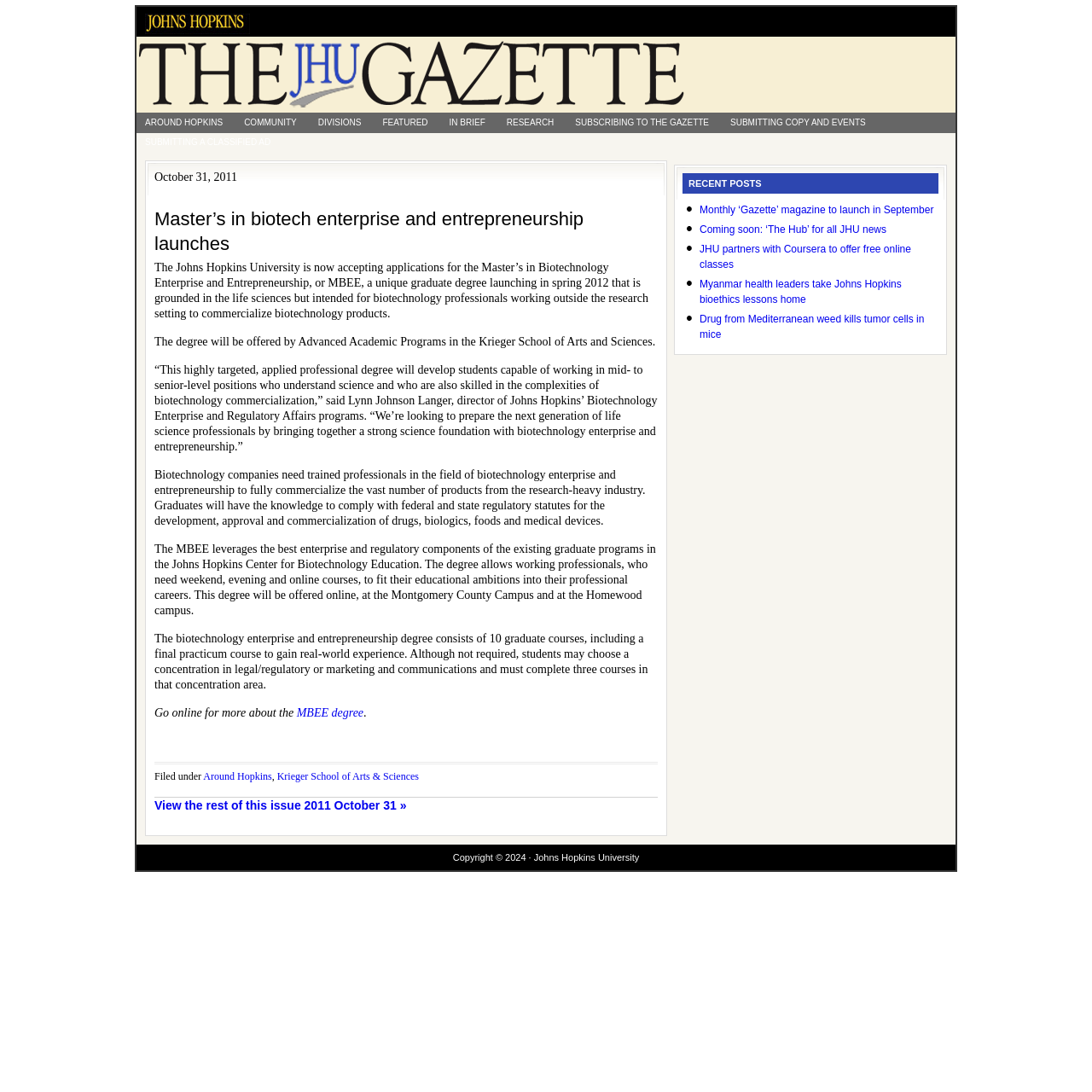Given the following UI element description: "Community", find the bounding box coordinates in the webpage screenshot.

[0.216, 0.103, 0.28, 0.121]